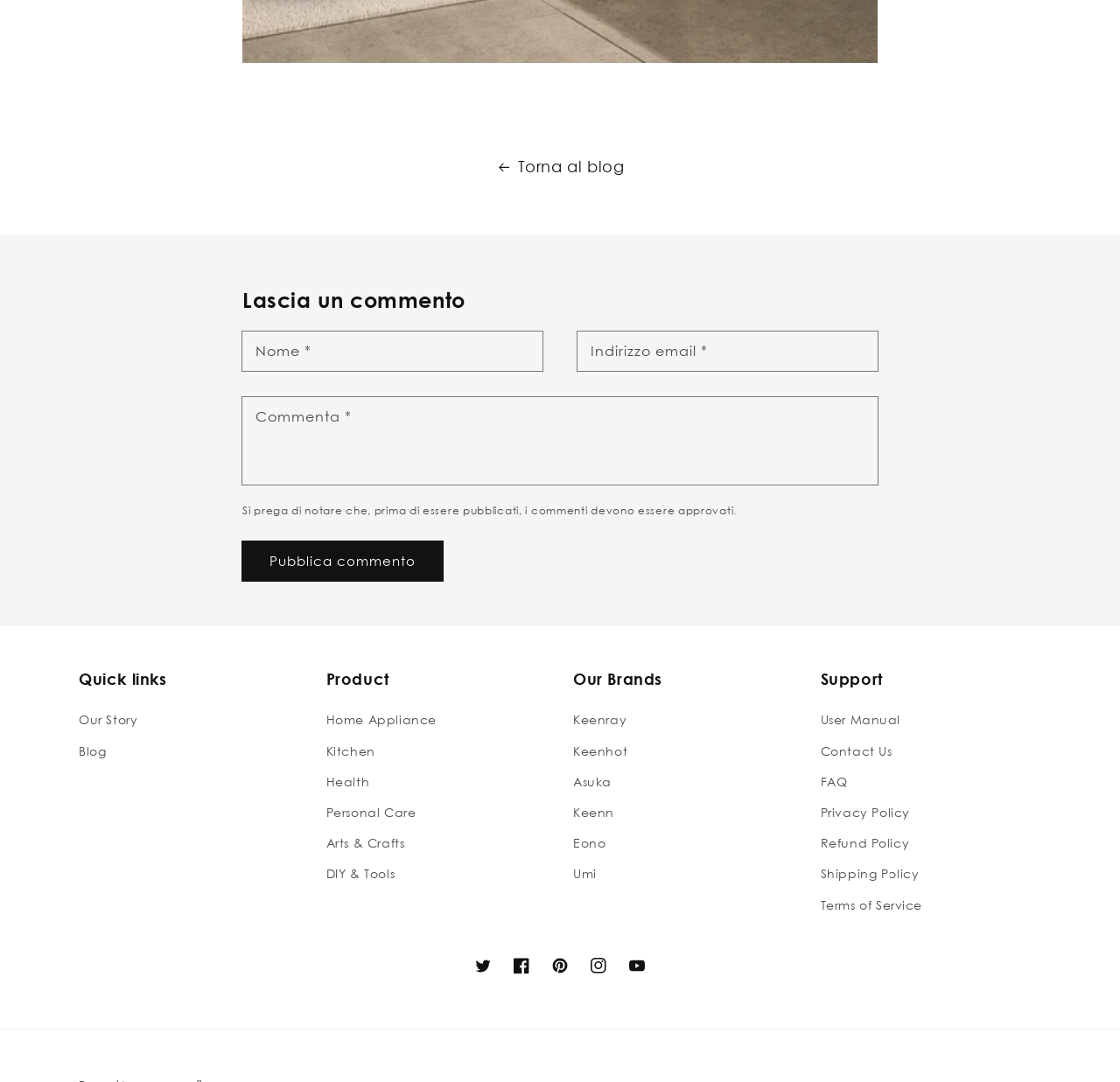What is the purpose of the 'Pubblica commento' button?
Use the screenshot to answer the question with a single word or phrase.

To publish a comment